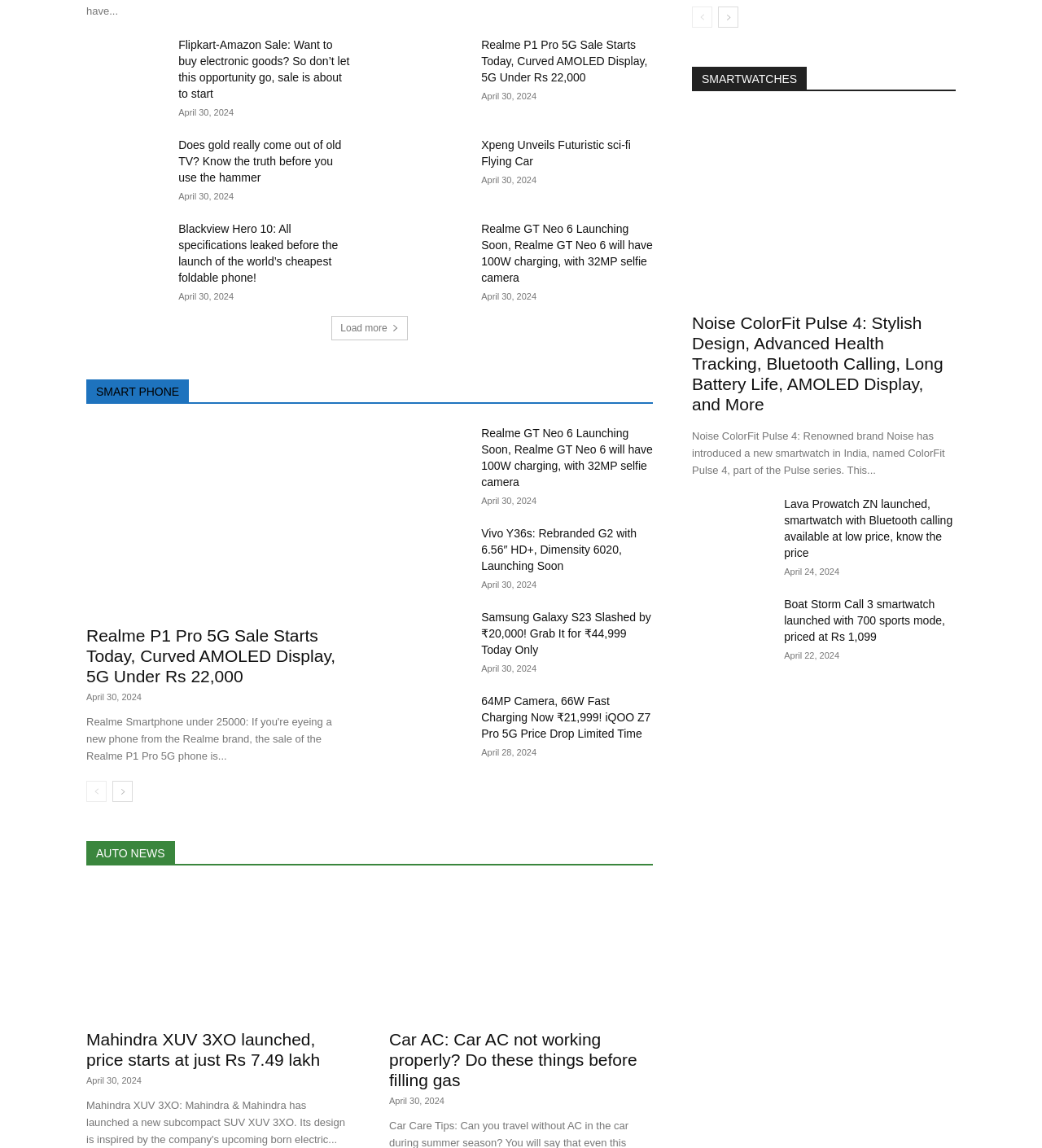Find the UI element described as: "parent_node: Web3 Jobs" and predict its bounding box coordinates. Ensure the coordinates are four float numbers between 0 and 1, [left, top, right, bottom].

None